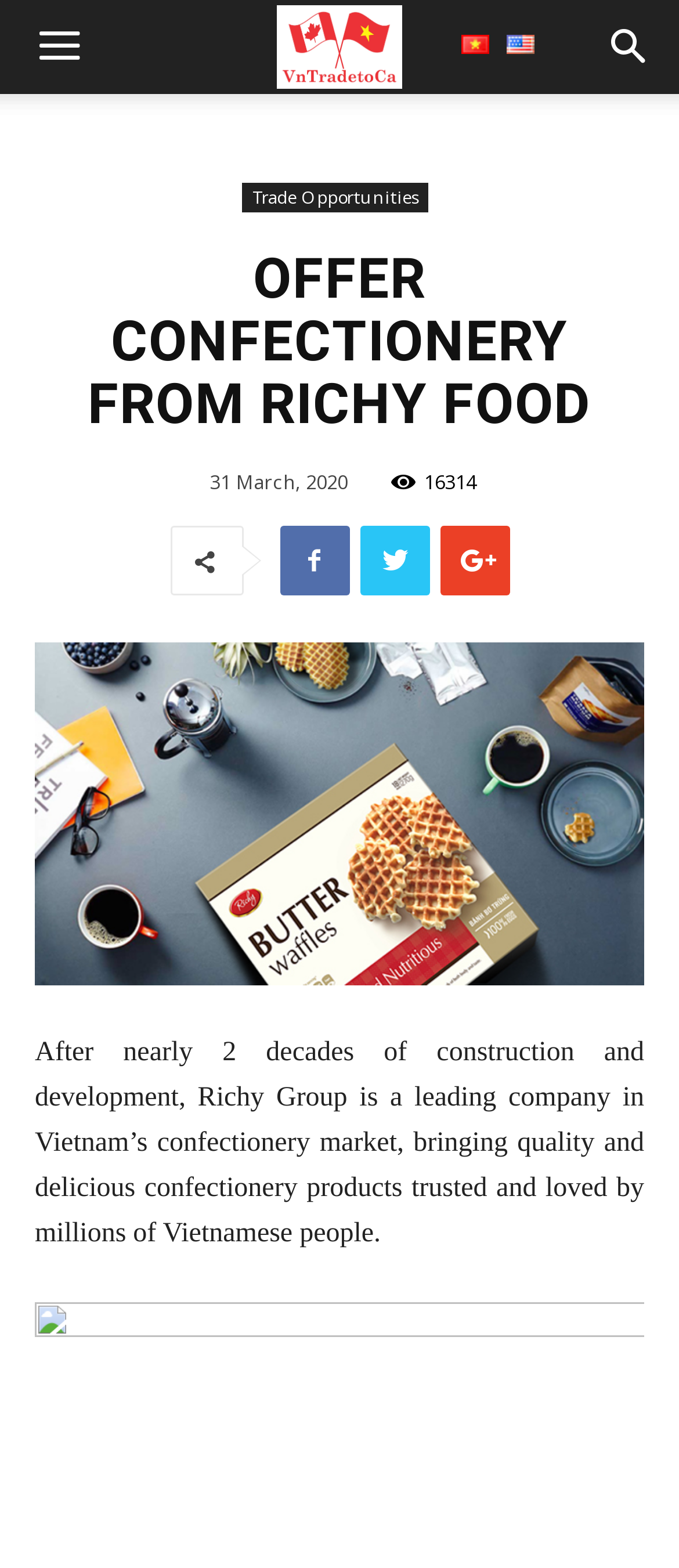Answer this question using a single word or a brief phrase:
What is Richy Group's position in Vietnam's confectionery market?

Leading company